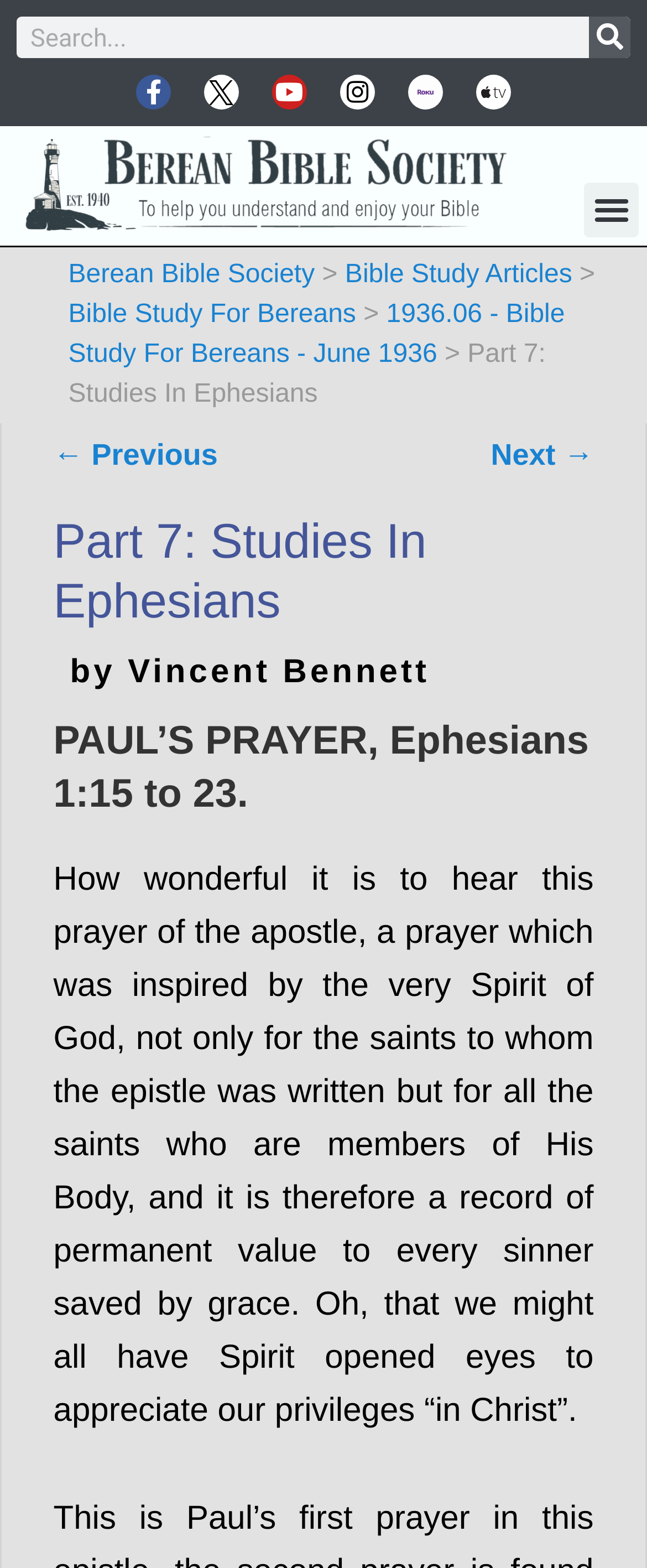Locate the bounding box coordinates of the clickable part needed for the task: "Toggle the menu".

[0.903, 0.116, 0.987, 0.151]